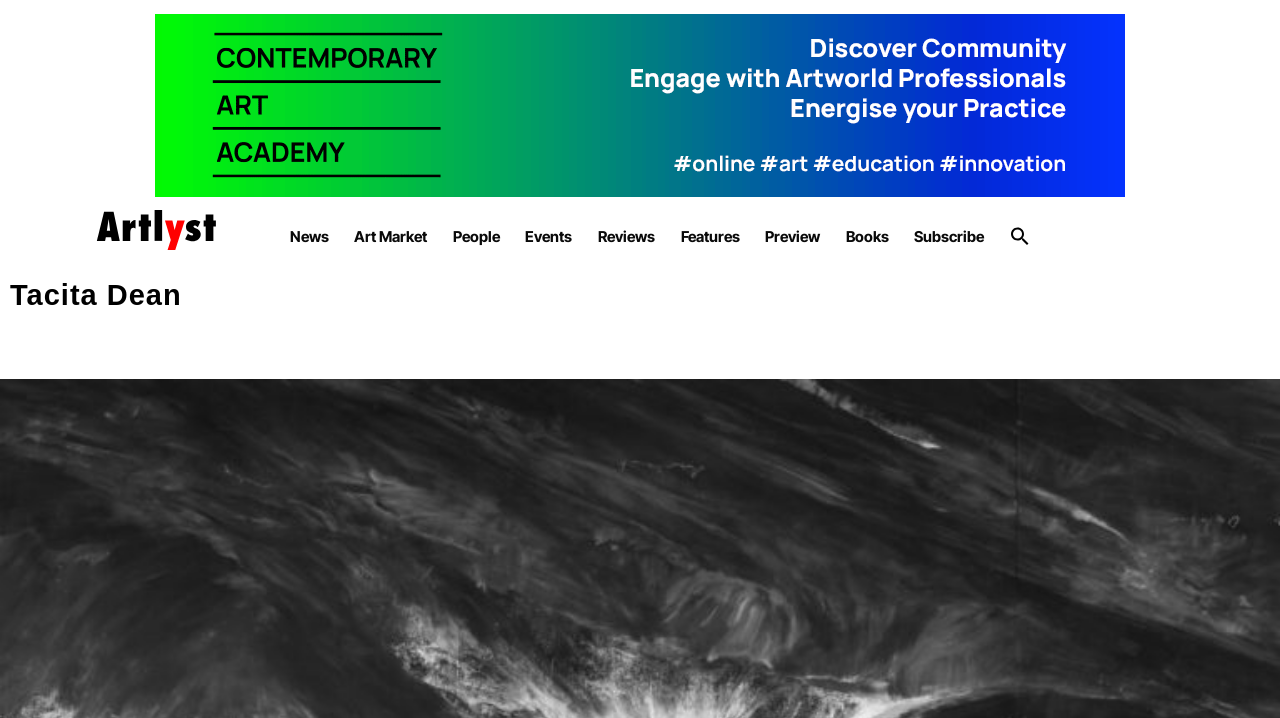Please predict the bounding box coordinates of the element's region where a click is necessary to complete the following instruction: "go to the News page". The coordinates should be represented by four float numbers between 0 and 1, i.e., [left, top, right, bottom].

[0.226, 0.316, 0.257, 0.343]